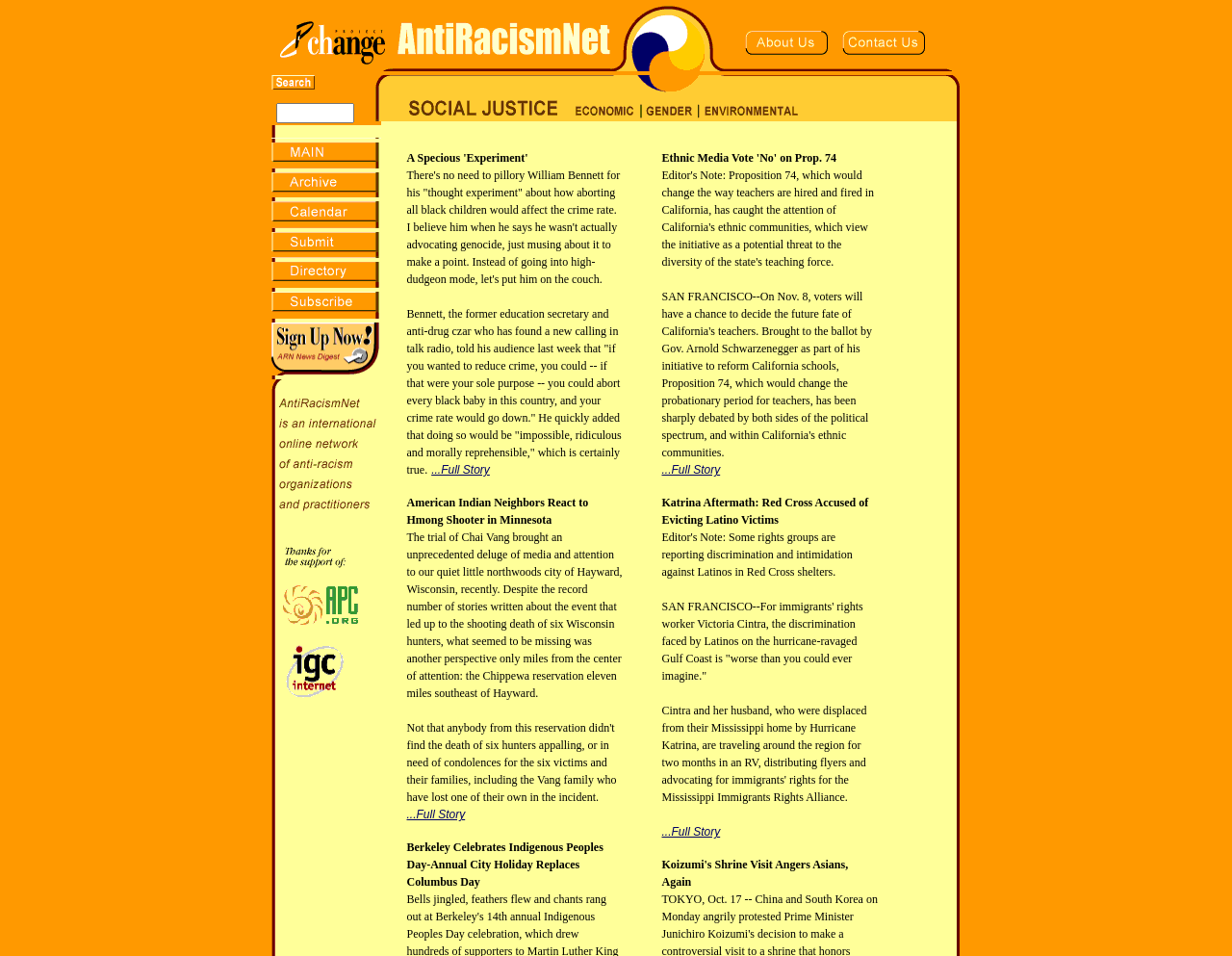Pinpoint the bounding box coordinates of the element that must be clicked to accomplish the following instruction: "Click the link to the full story about Katrina aftermath". The coordinates should be in the format of four float numbers between 0 and 1, i.e., [left, top, right, bottom].

[0.537, 0.863, 0.585, 0.877]